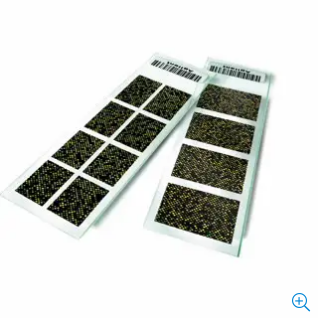Paint a vivid picture of the image with your description.

The image showcases two microarray chips designed for genetic research, specifically focusing on the rice blast fungus and its interaction with rice. Each chip is presented on a white background and features an array of patterned spots that represent different genetic probes. The chips are labeled with barcodes, indicating their unique identification for research purposes. These chips are notable for their ability to analyze gene expression profiles of both the host (rice) and the pathogen, aiding scientists in better understanding and managing rice diseases caused by the fungus, which is one of the most destructive rice diseases worldwide. The microarrays contain probes targeting 15,170 predicted genes from the fungal pathogen and 6,325 rice-specific probes, making them an invaluable tool for plant pathology research.